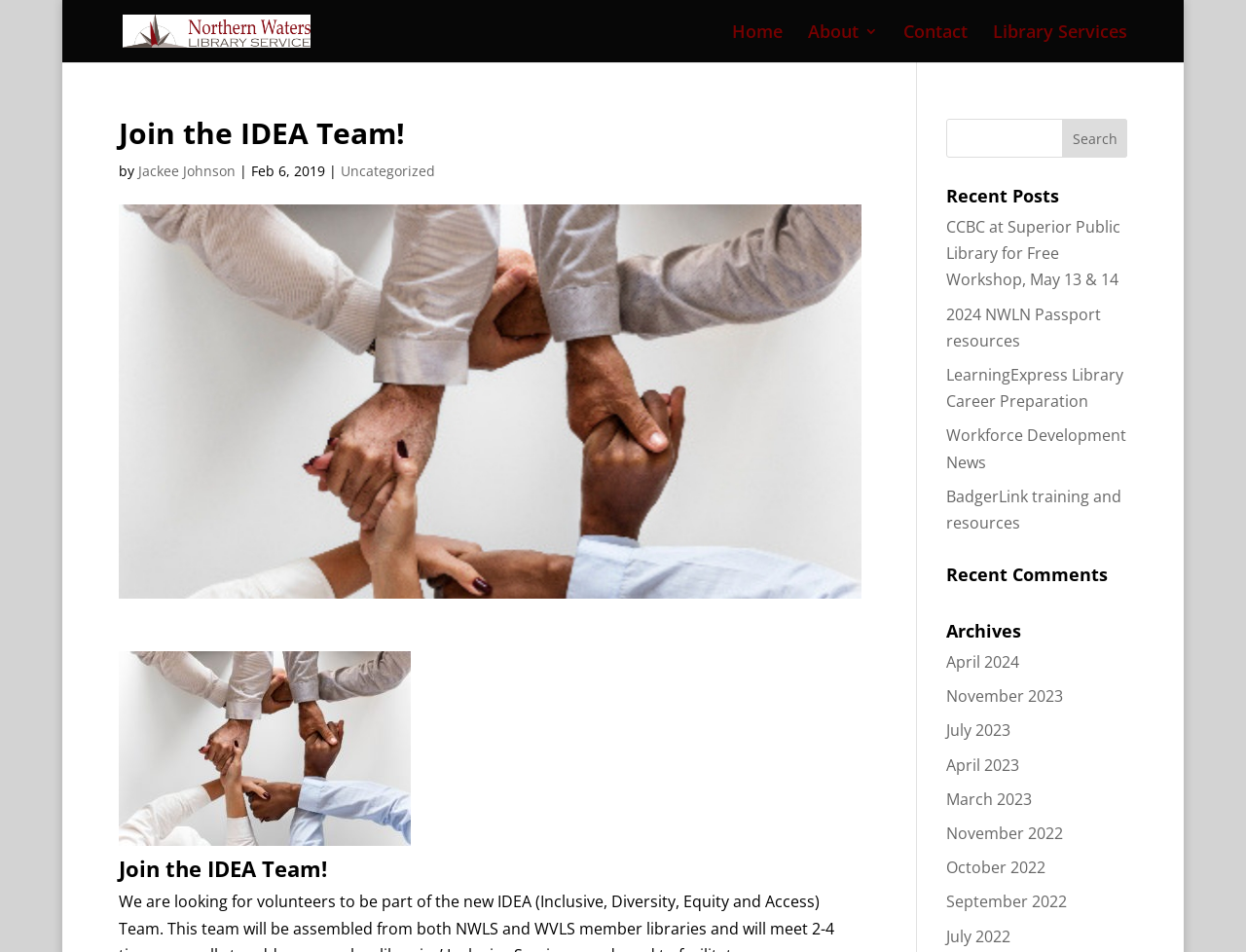Determine the bounding box coordinates of the section to be clicked to follow the instruction: "Search for something". The coordinates should be given as four float numbers between 0 and 1, formatted as [left, top, right, bottom].

[0.852, 0.125, 0.905, 0.166]